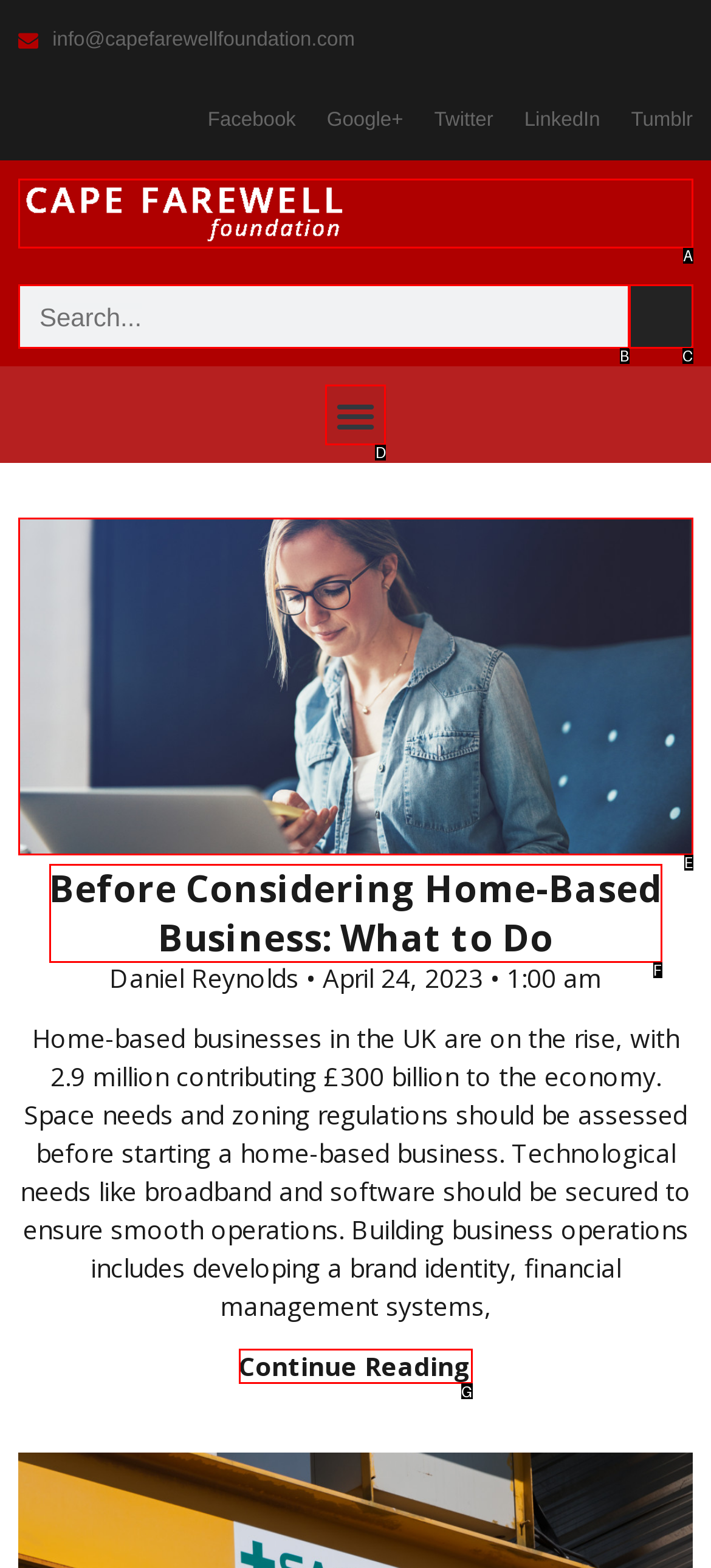Looking at the description: aria-label="Share via link", identify which option is the best match and respond directly with the letter of that option.

None